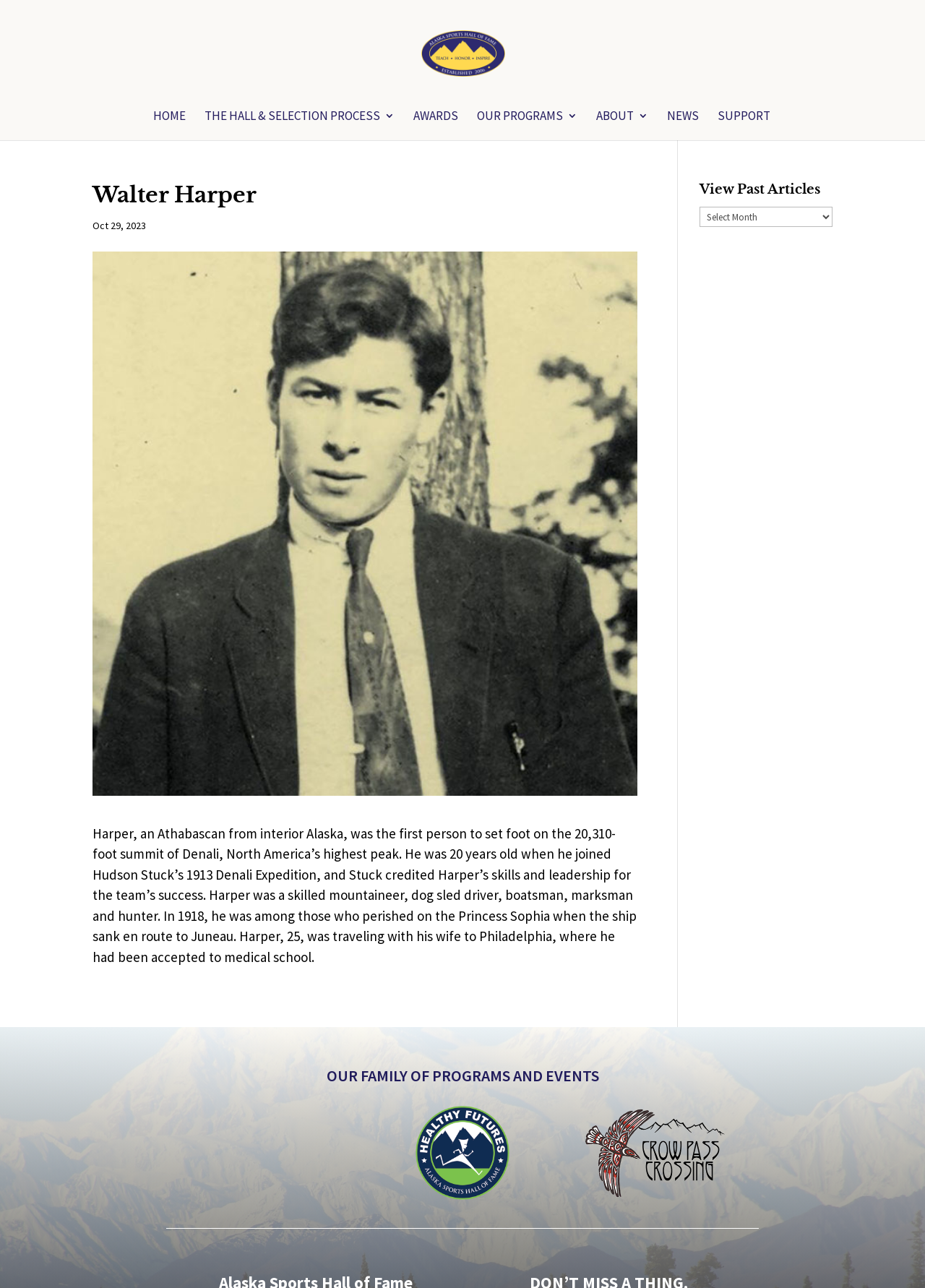What is the highest peak in North America?
Please provide a comprehensive and detailed answer to the question.

The webpage states that Walter Harper was the first person to set foot on the 20,310-foot summit of Denali, which is North America's highest peak.